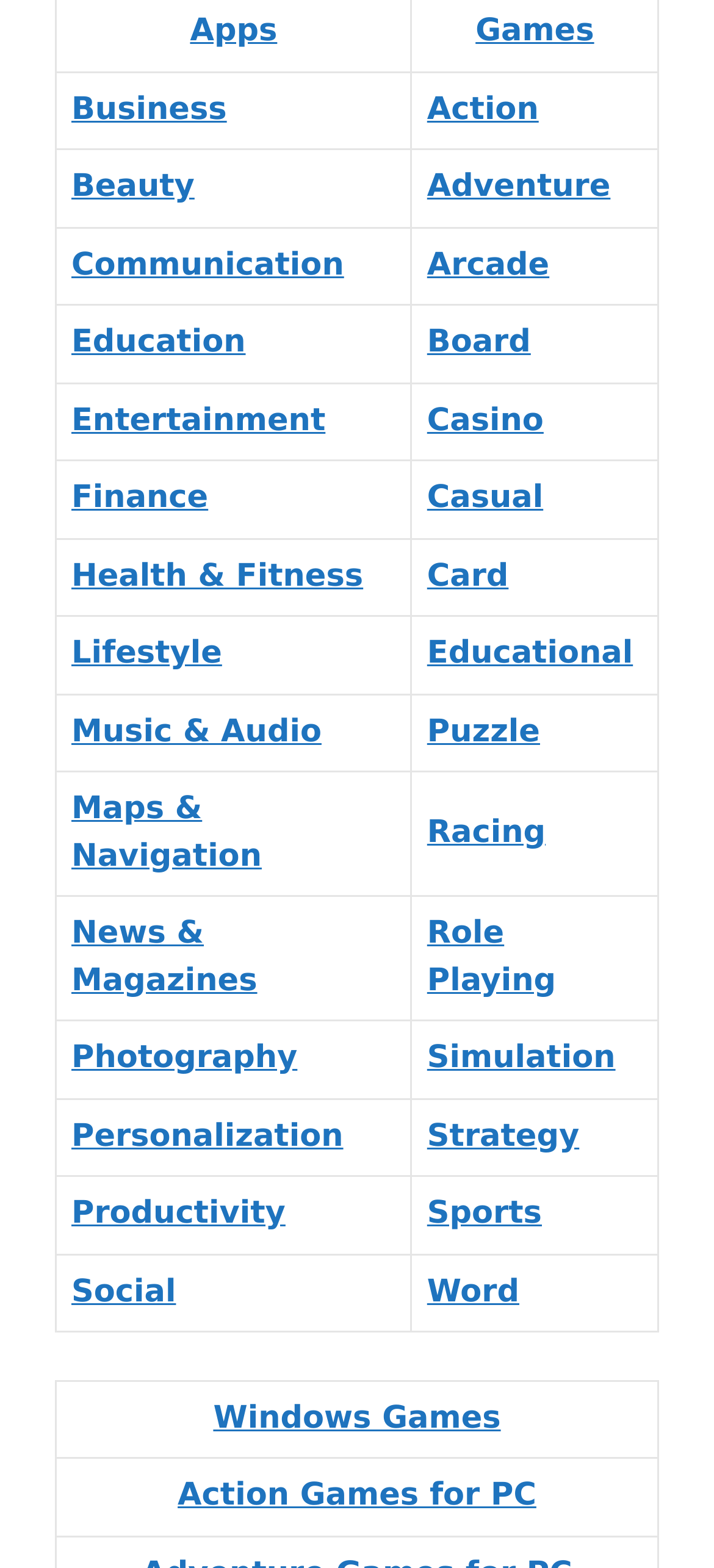How many rows of grid cells are there?
Answer the question with a single word or phrase derived from the image.

15